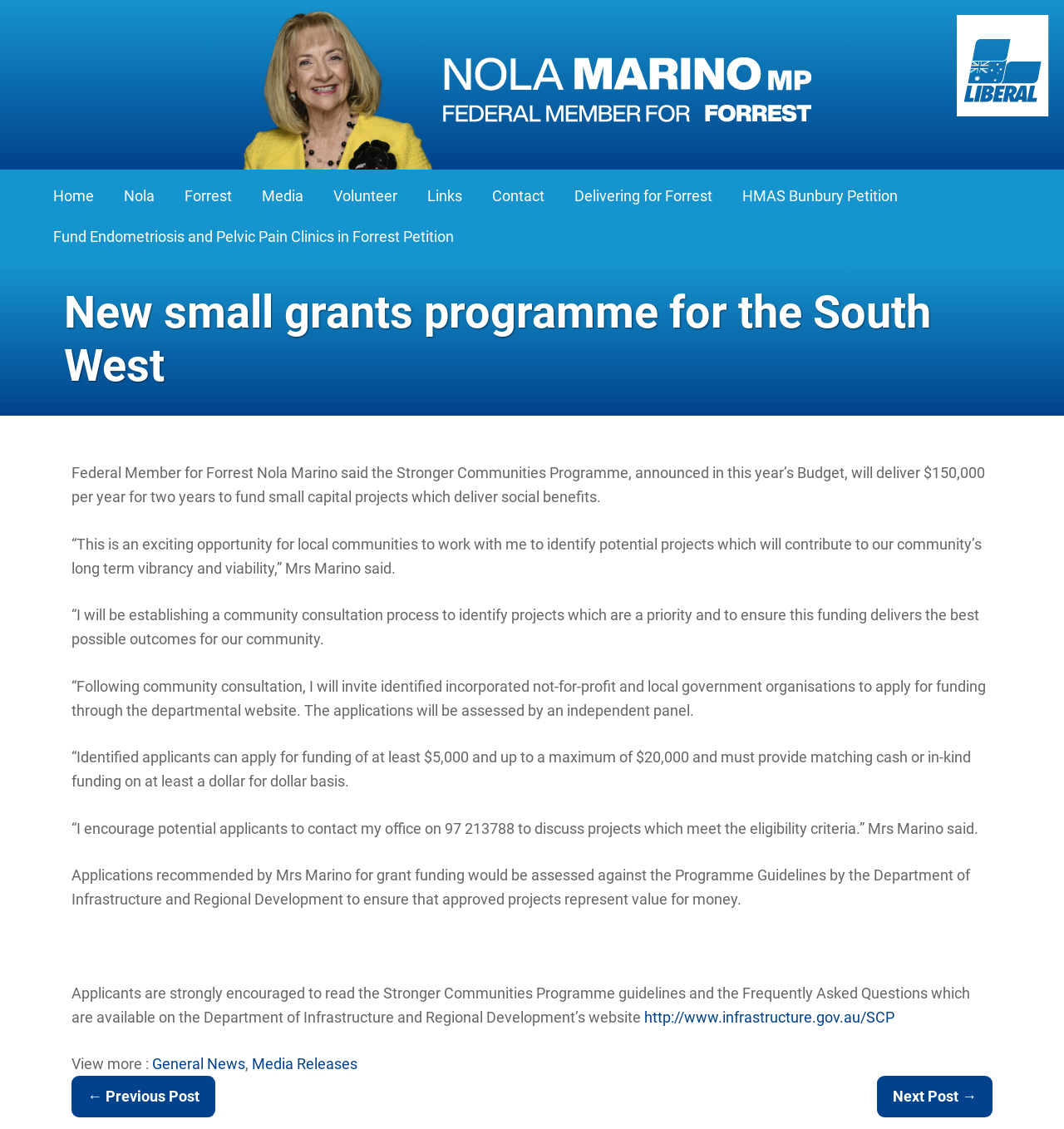Respond to the question below with a single word or phrase: How can potential applicants discuss projects with Nola Marino?

By contacting her office on 97 213788